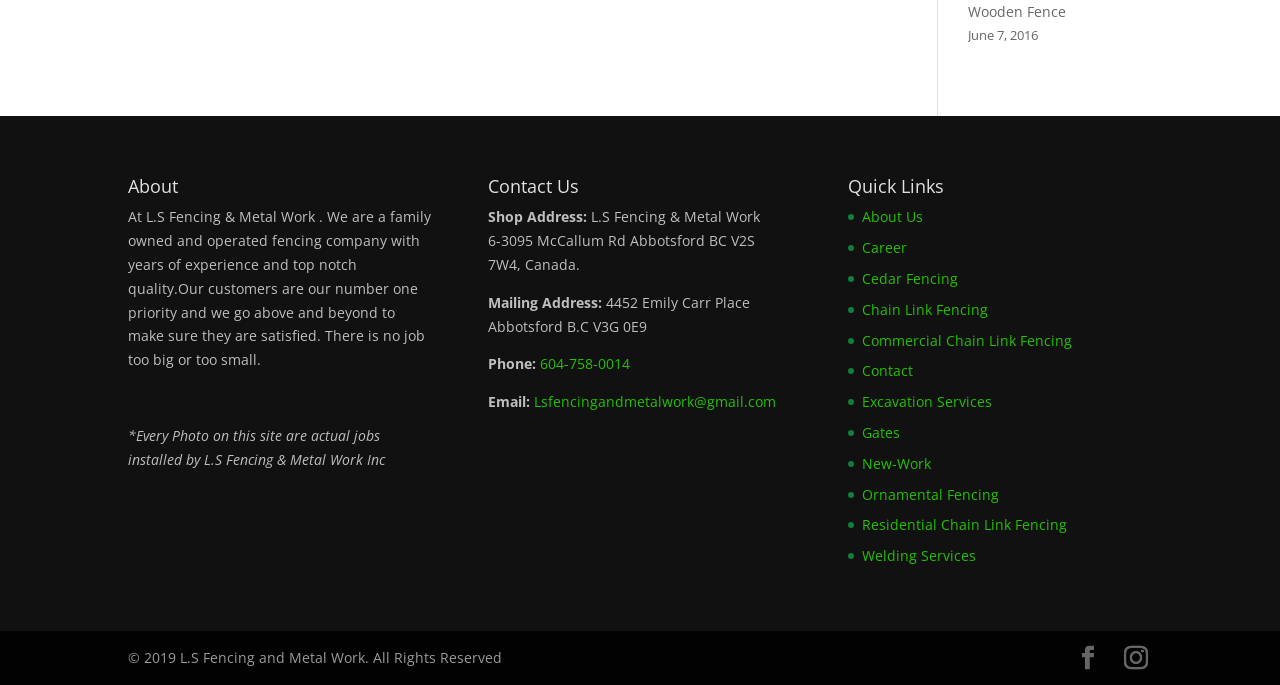By analyzing the image, answer the following question with a detailed response: How many links are there in the 'Quick Links' section?

The 'Quick Links' section contains 12 links, which are 'About Us', 'Career', 'Cedar Fencing', 'Chain Link Fencing', 'Commercial Chain Link Fencing', 'Contact', 'Excavation Services', 'Gates', 'New-Work', 'Ornamental Fencing', 'Residential Chain Link Fencing', and 'Welding Services'.